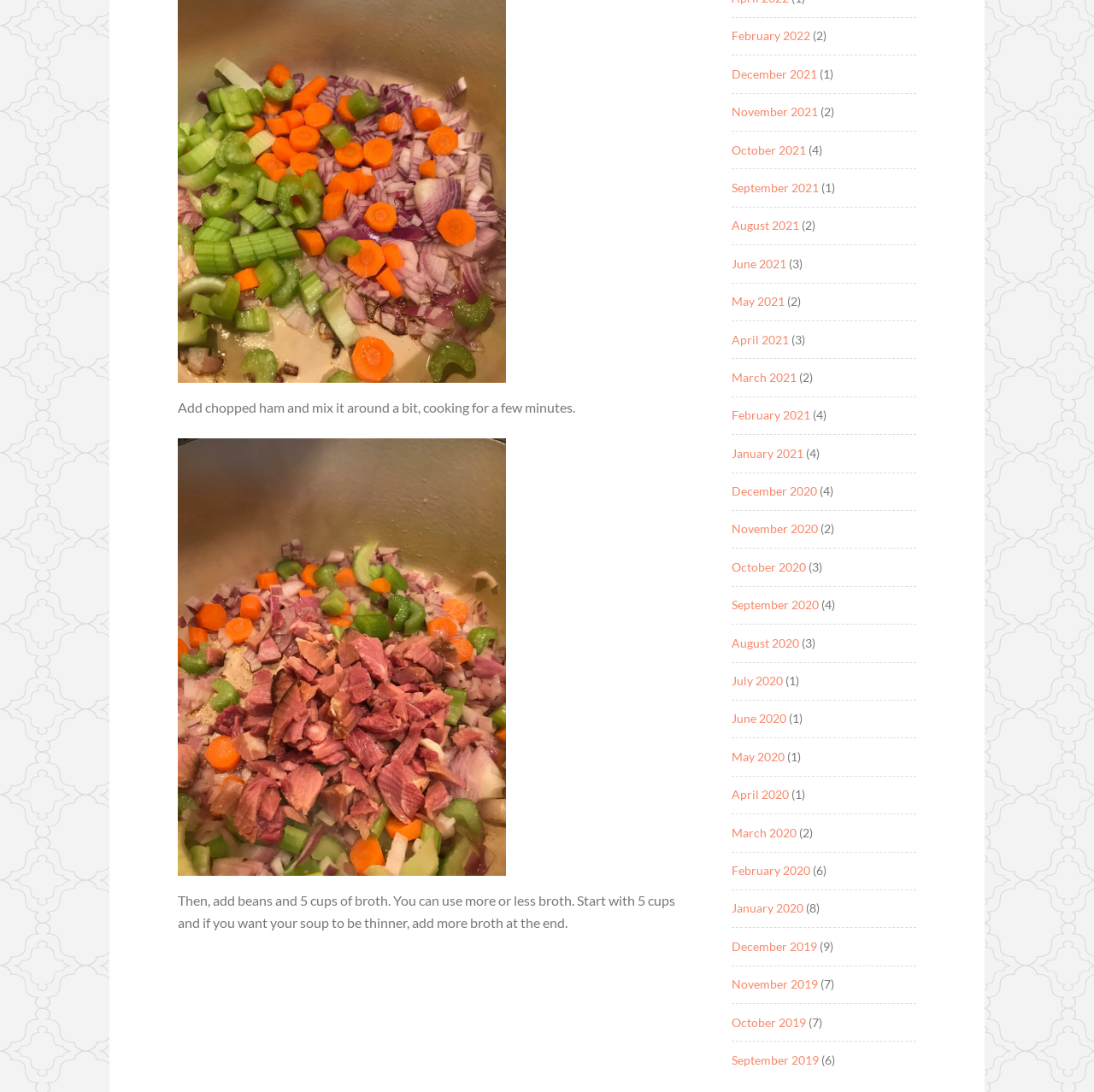What is the name of the soup being made?
Please provide a comprehensive answer based on the contents of the image.

The name of the soup being made is Ham and Bean soup, as indicated by the image caption 'Ham and Bean soup'.